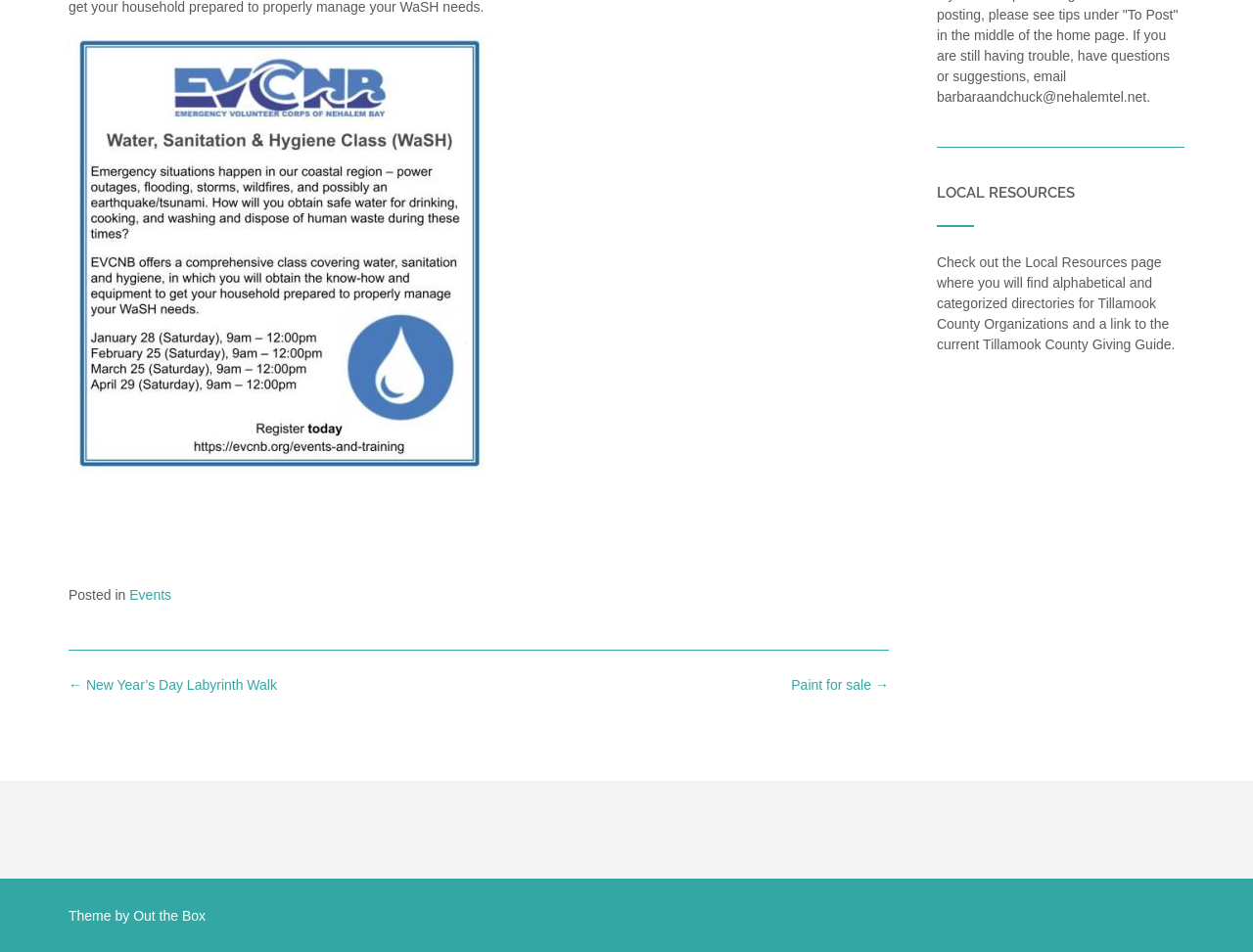Identify the bounding box for the element characterized by the following description: "Out the Box".

[0.106, 0.954, 0.164, 0.97]